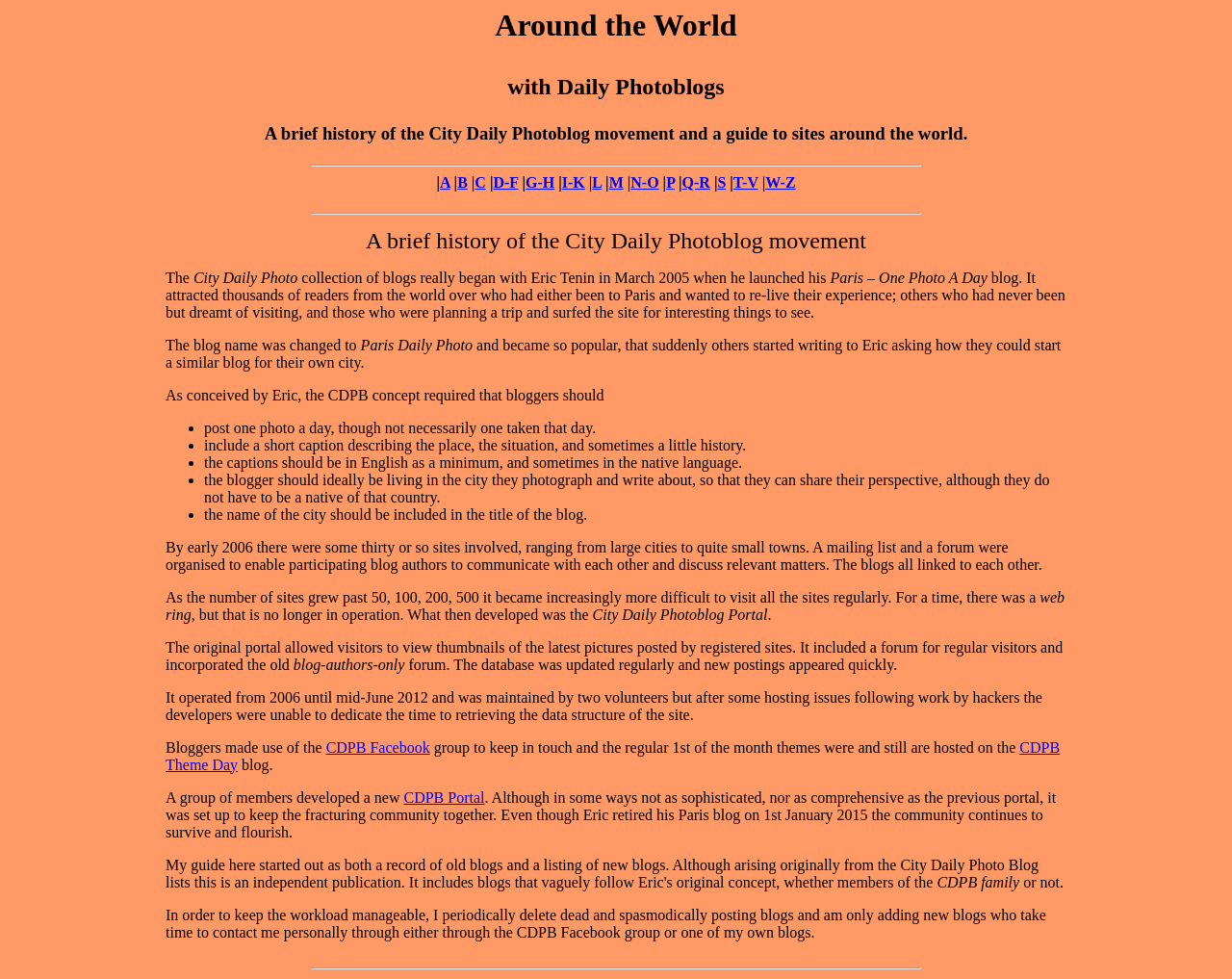Please provide a comprehensive answer to the question below using the information from the image: What is the name of the blog that started the City Daily Photoblog movement?

According to the webpage content, Eric Tenin launched his Paris – One Photo A Day blog in March 2005, which later became Paris Daily Photo and inspired the City Daily Photoblog movement.